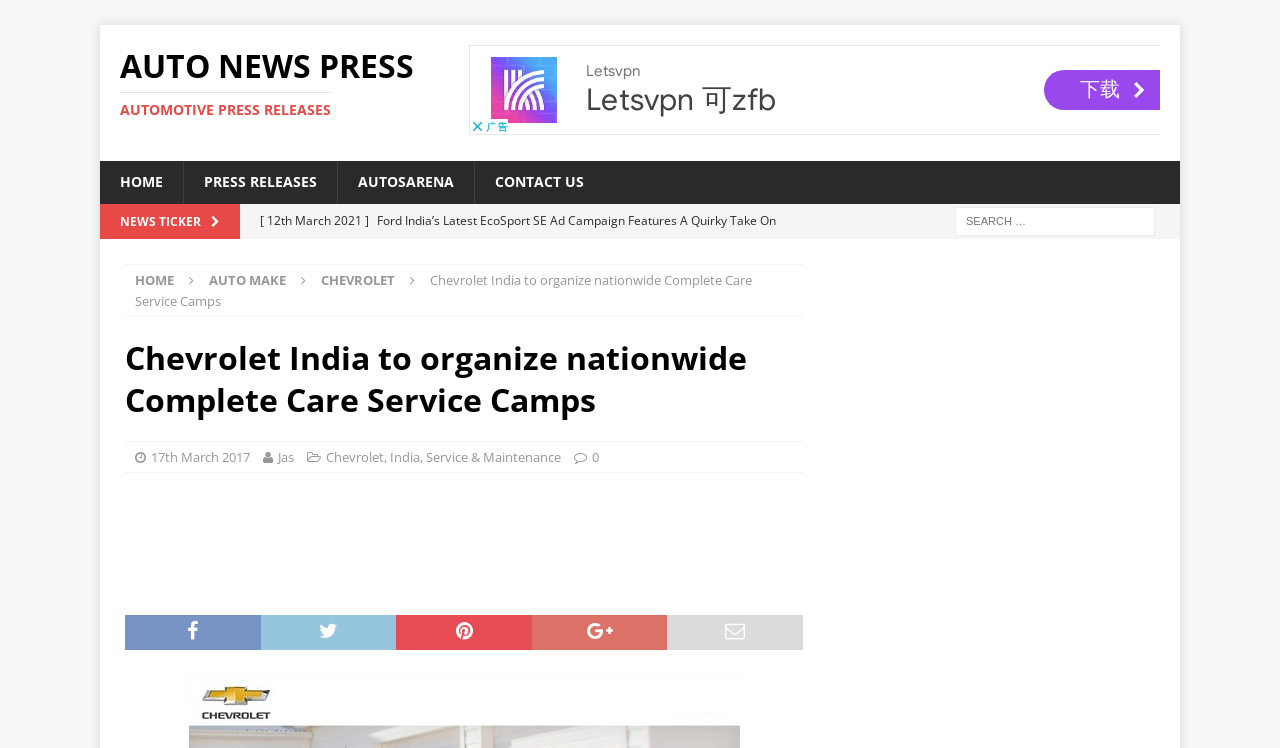What is the name of the company organizing a nationwide service camp?
Carefully analyze the image and provide a detailed answer to the question.

I looked at the StaticText element with the text 'Chevrolet India to organize nationwide Complete Care Service Camps' and determined that Chevrolet India is the company organizing the service camp.